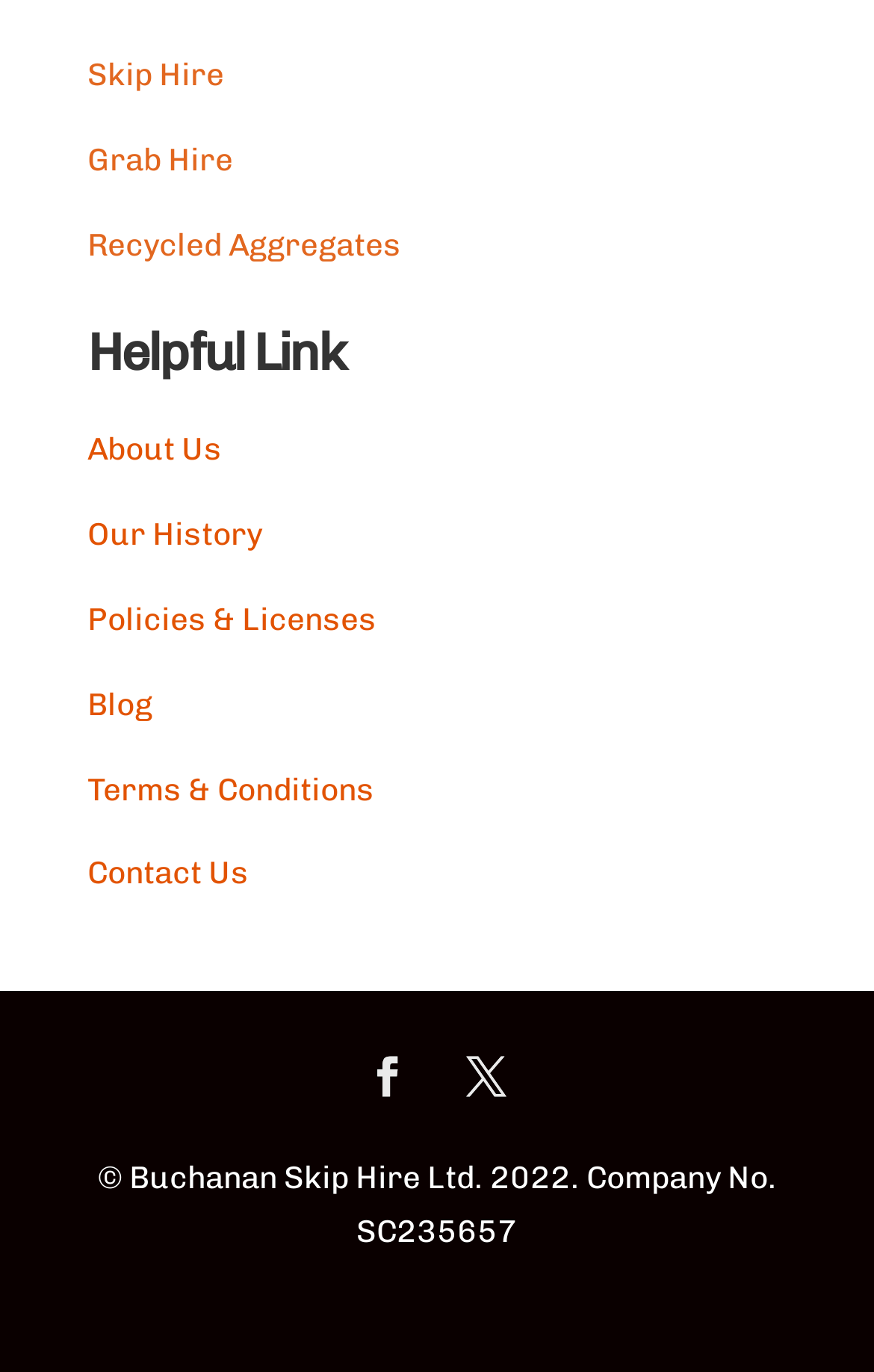Can you find the bounding box coordinates of the area I should click to execute the following instruction: "Visit the Blog"?

[0.1, 0.5, 0.174, 0.527]